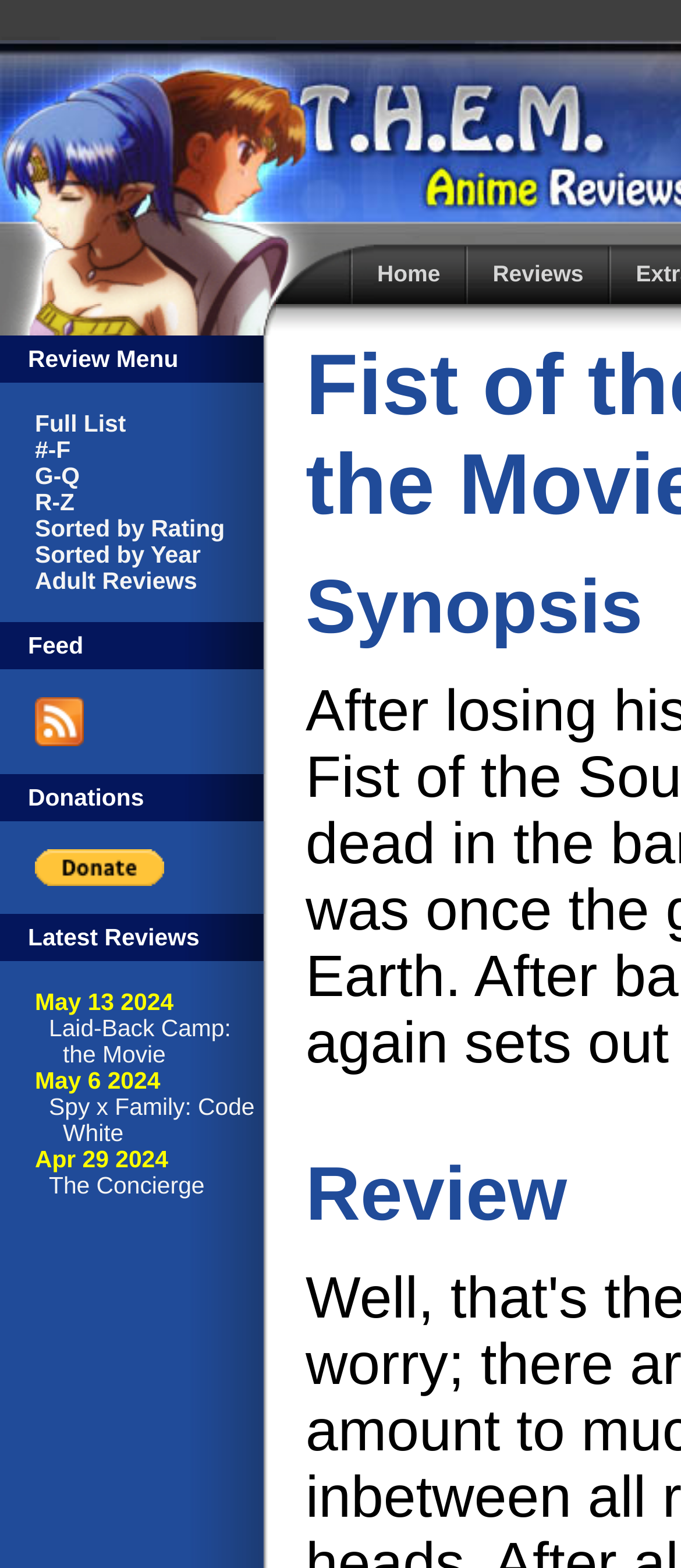Bounding box coordinates are to be given in the format (top-left x, top-left y, bottom-right x, bottom-right y). All values must be floating point numbers between 0 and 1. Provide the bounding box coordinate for the UI element described as: Reviews

[0.723, 0.166, 0.857, 0.183]